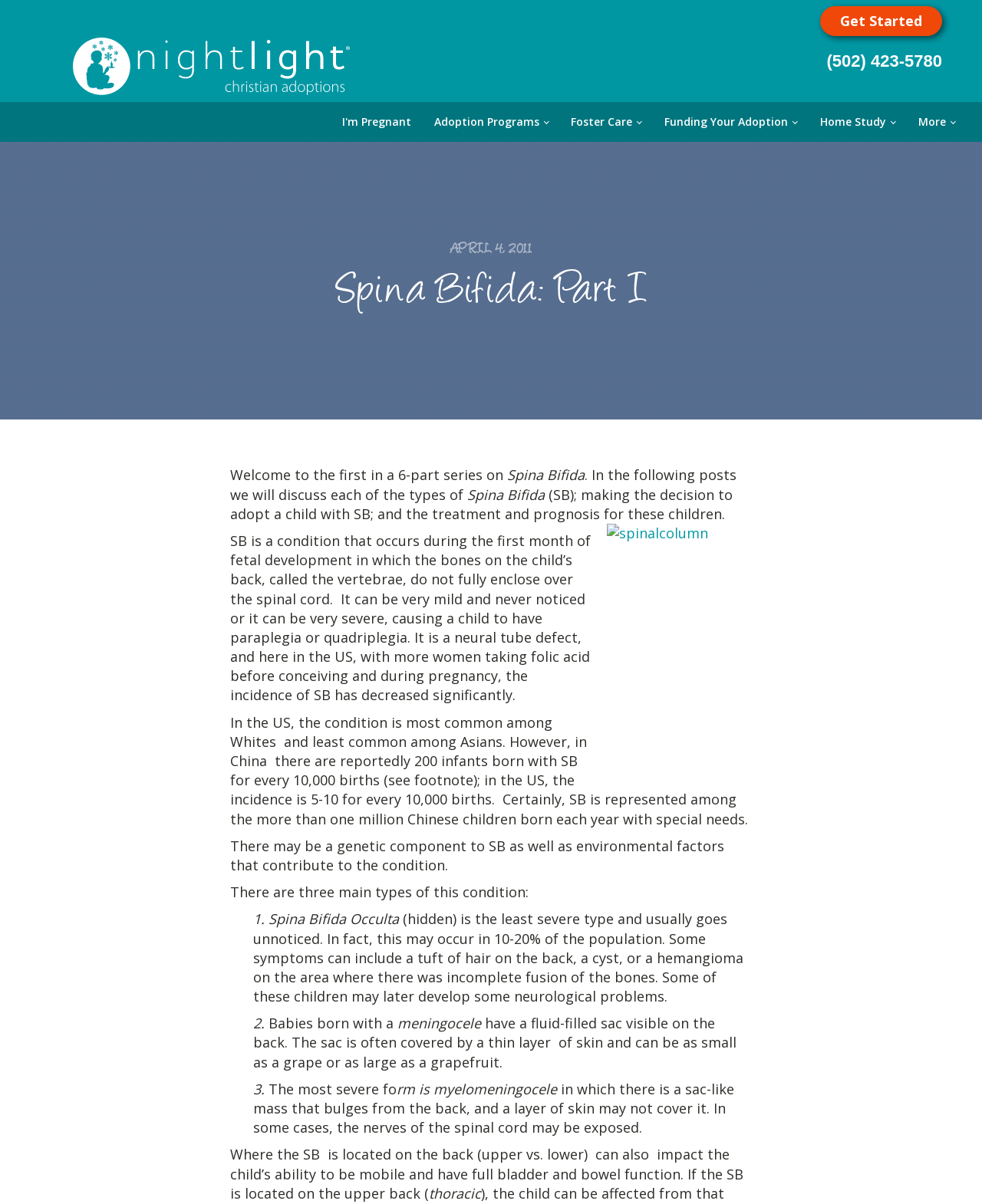Extract the bounding box coordinates for the described element: "Get Started". The coordinates should be represented as four float numbers between 0 and 1: [left, top, right, bottom].

[0.835, 0.005, 0.959, 0.03]